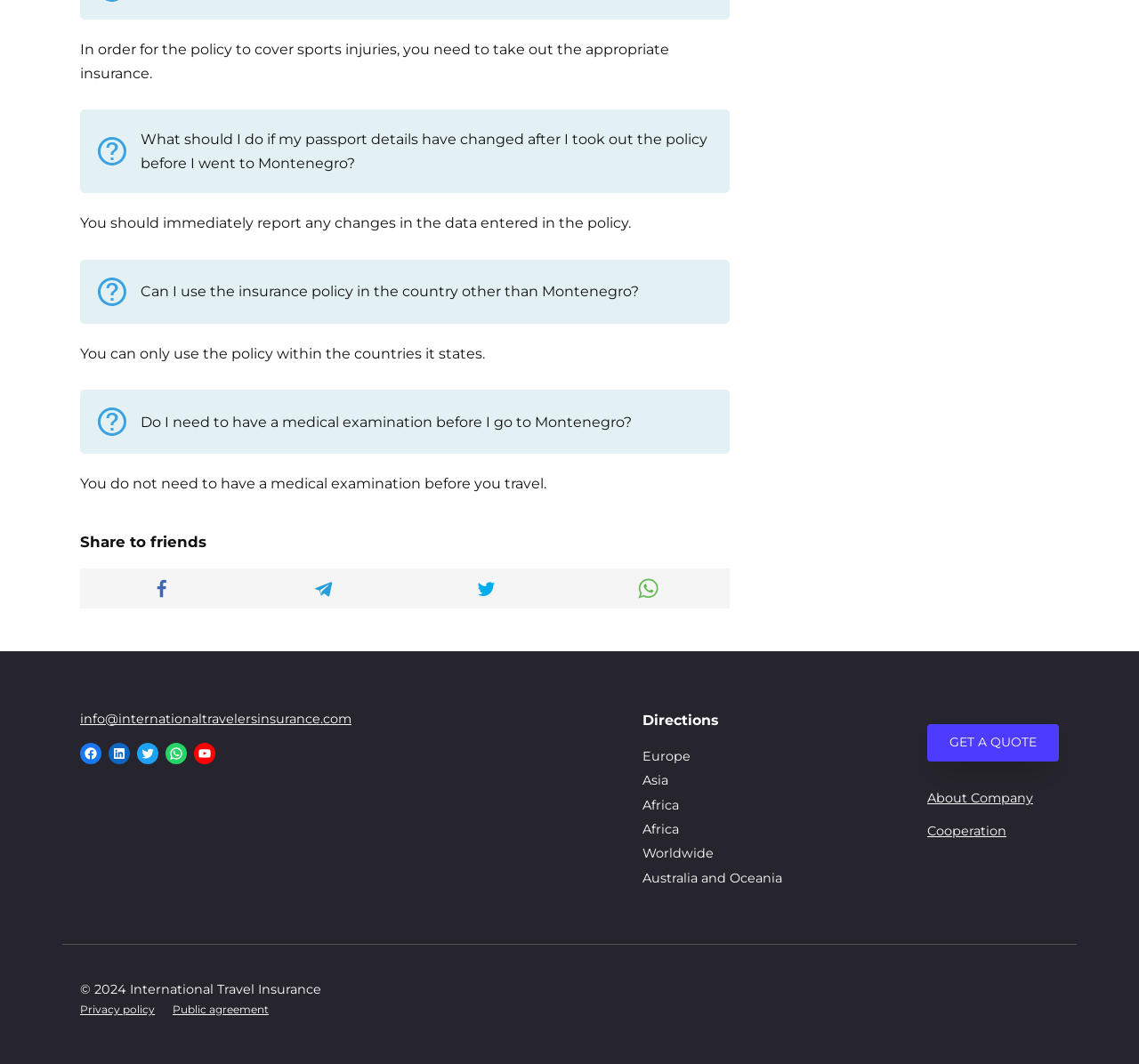Indicate the bounding box coordinates of the clickable region to achieve the following instruction: "Share to friends."

[0.07, 0.501, 0.181, 0.518]